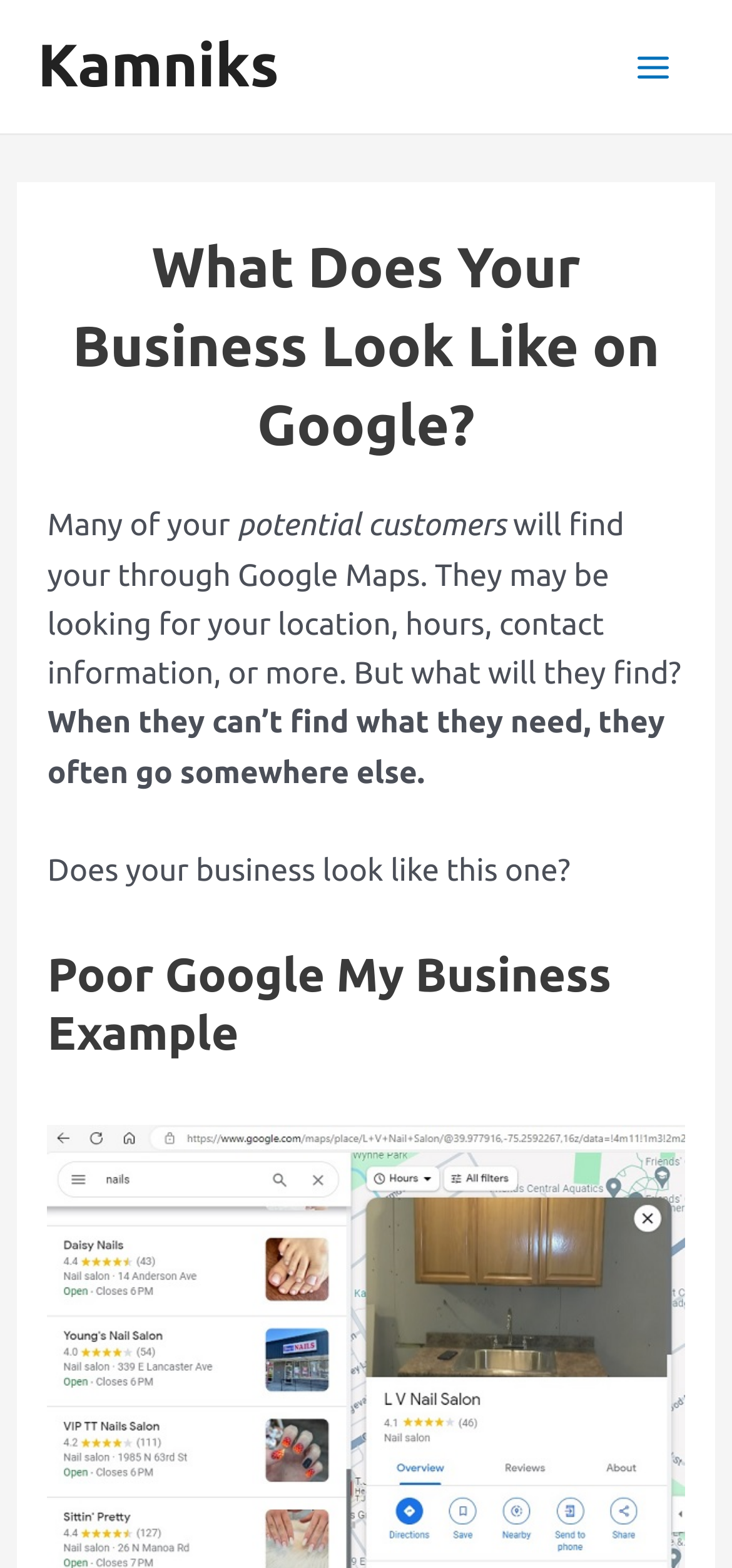Determine the bounding box of the UI component based on this description: "Kamniks". The bounding box coordinates should be four float values between 0 and 1, i.e., [left, top, right, bottom].

[0.051, 0.021, 0.381, 0.064]